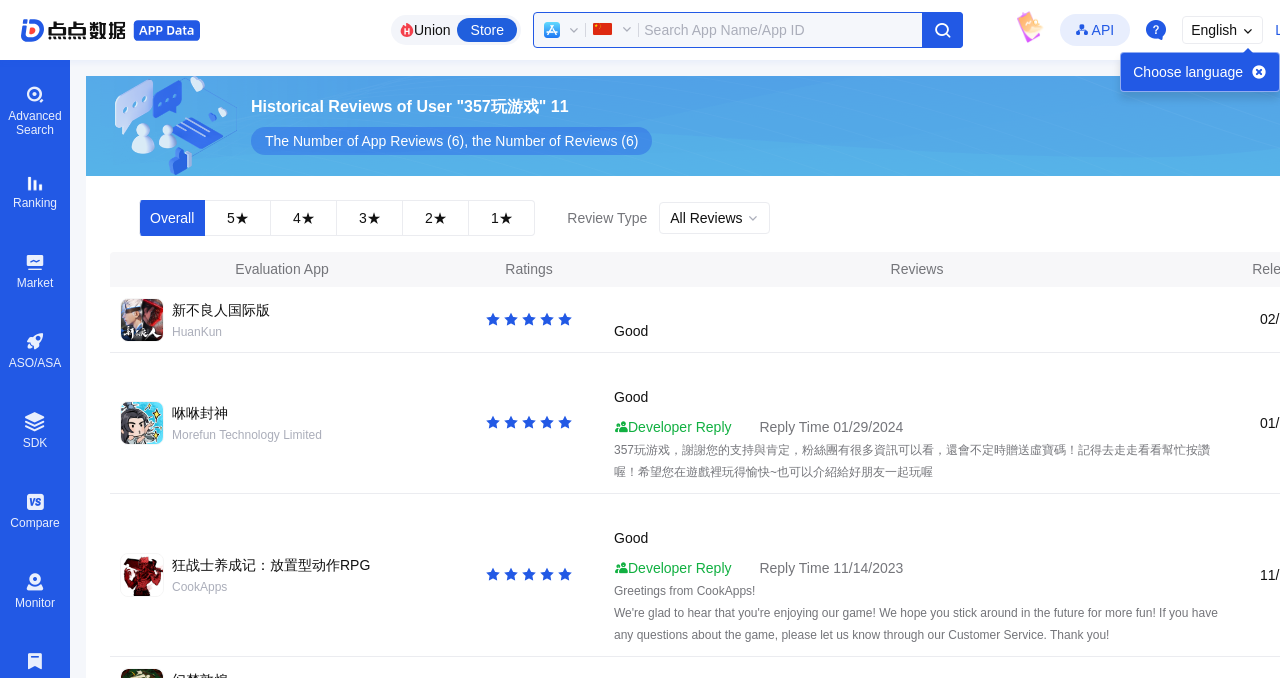Identify the bounding box coordinates of the region that should be clicked to execute the following instruction: "Click on Advanced Search".

[0.0, 0.103, 0.055, 0.221]